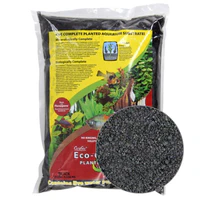What is the purpose of the substrate?
Please provide a single word or phrase as your answer based on the screenshot.

Supporting healthy plant growth